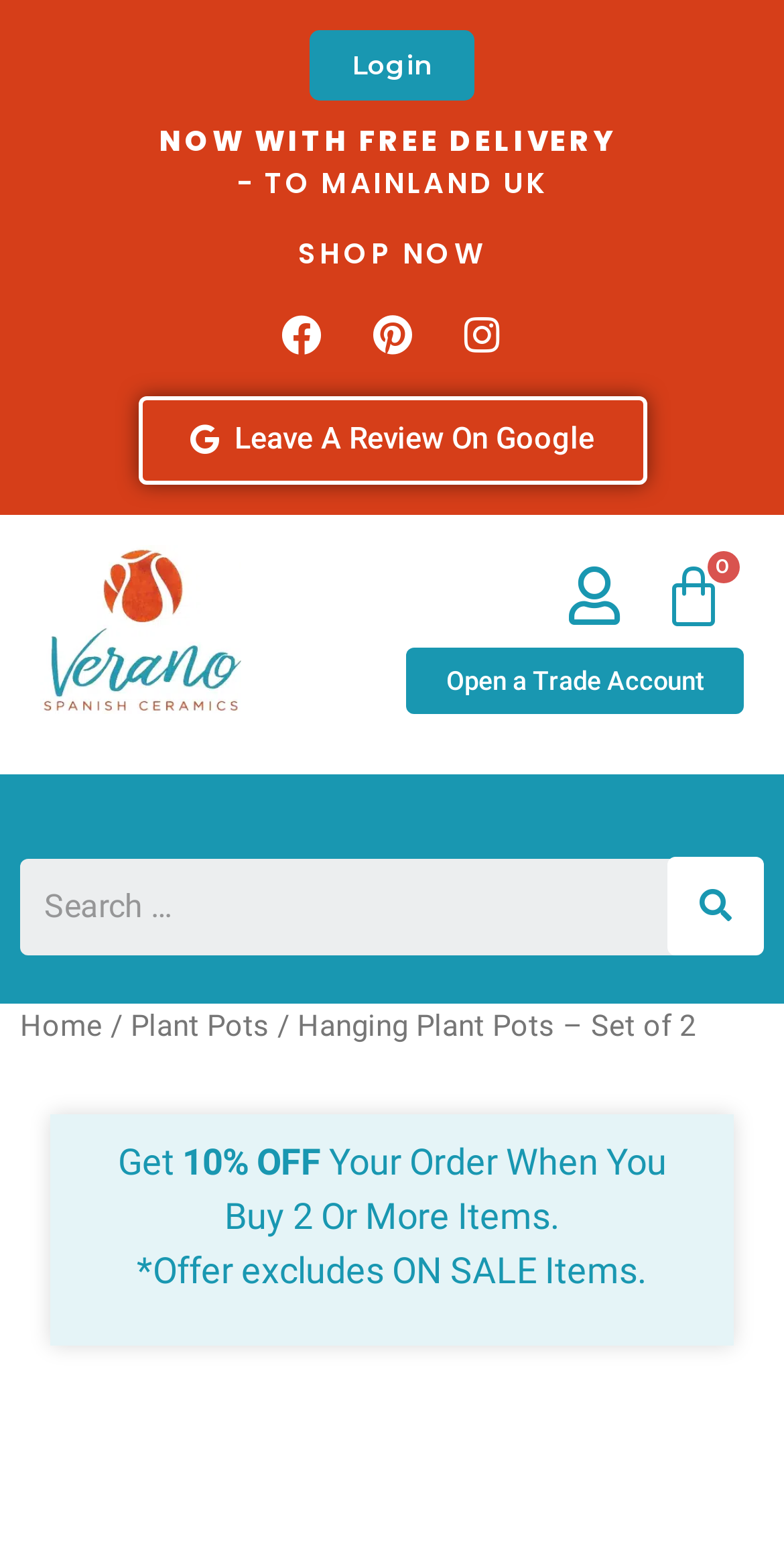Bounding box coordinates are specified in the format (top-left x, top-left y, bottom-right x, bottom-right y). All values are floating point numbers bounded between 0 and 1. Please provide the bounding box coordinate of the region this sentence describes: Login

[0.395, 0.02, 0.605, 0.065]